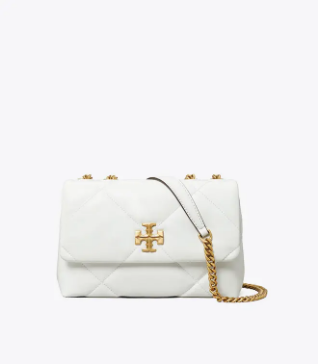Please study the image and answer the question comprehensively:
How much does the bag cost?

The caption states that the bag is 'currently available for purchase at a price of ¥6,590', which provides the exact cost of the bag.